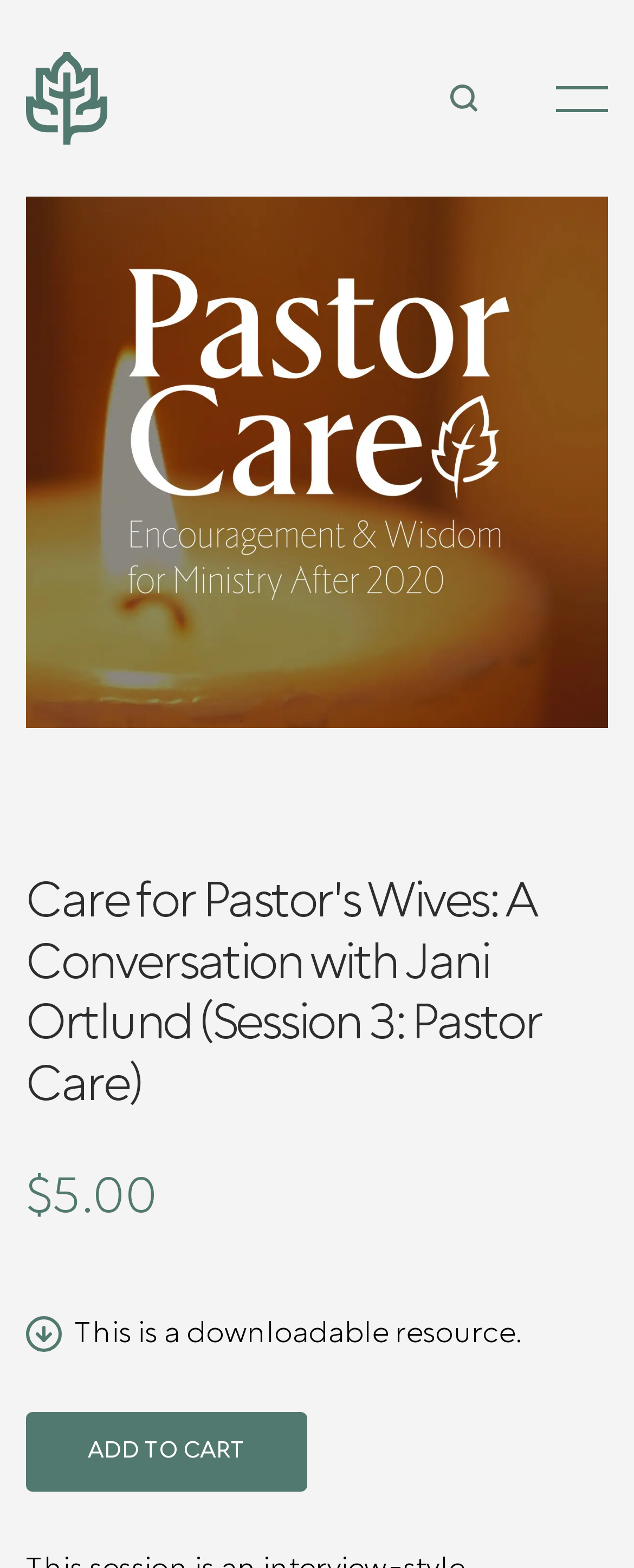Given the description: "Add to cart", determine the bounding box coordinates of the UI element. The coordinates should be formatted as four float numbers between 0 and 1, [left, top, right, bottom].

[0.041, 0.9, 0.485, 0.951]